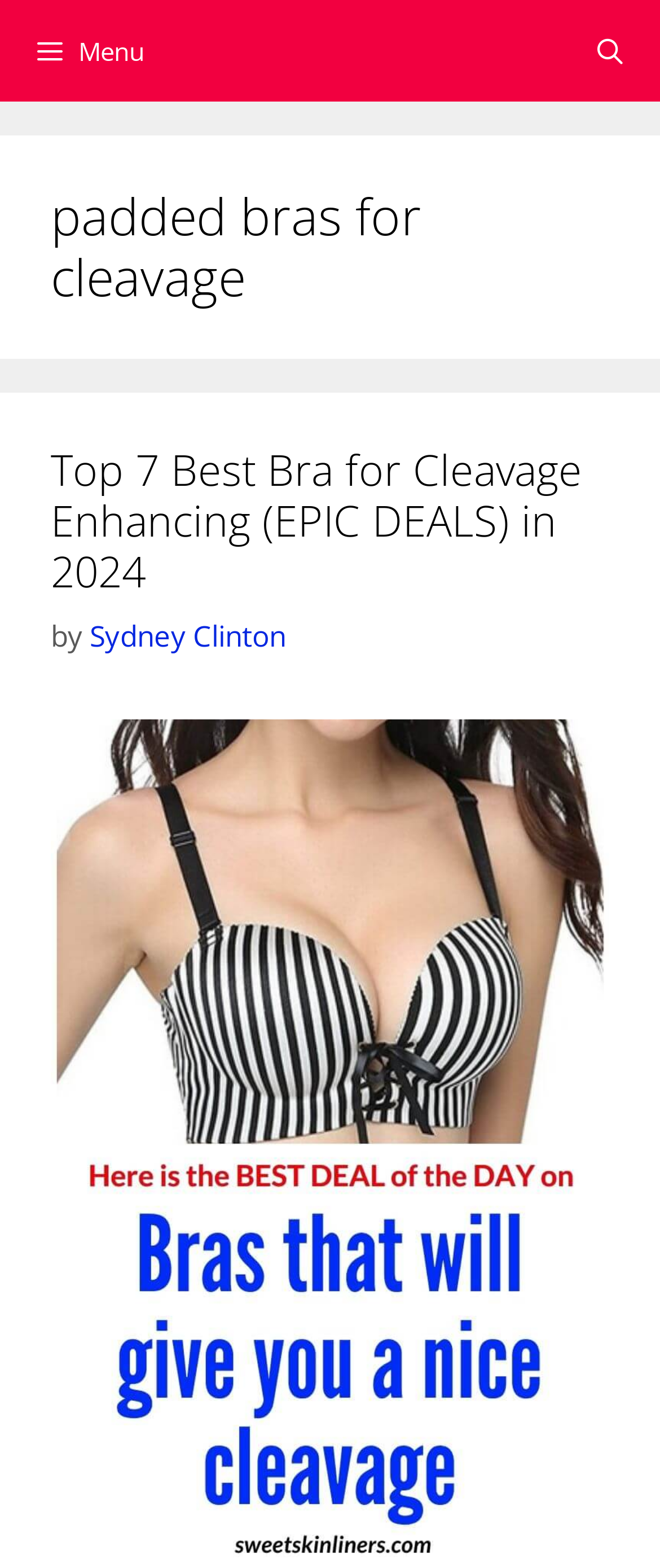Determine the bounding box for the described HTML element: "Sydney Clinton". Ensure the coordinates are four float numbers between 0 and 1 in the format [left, top, right, bottom].

[0.136, 0.392, 0.433, 0.417]